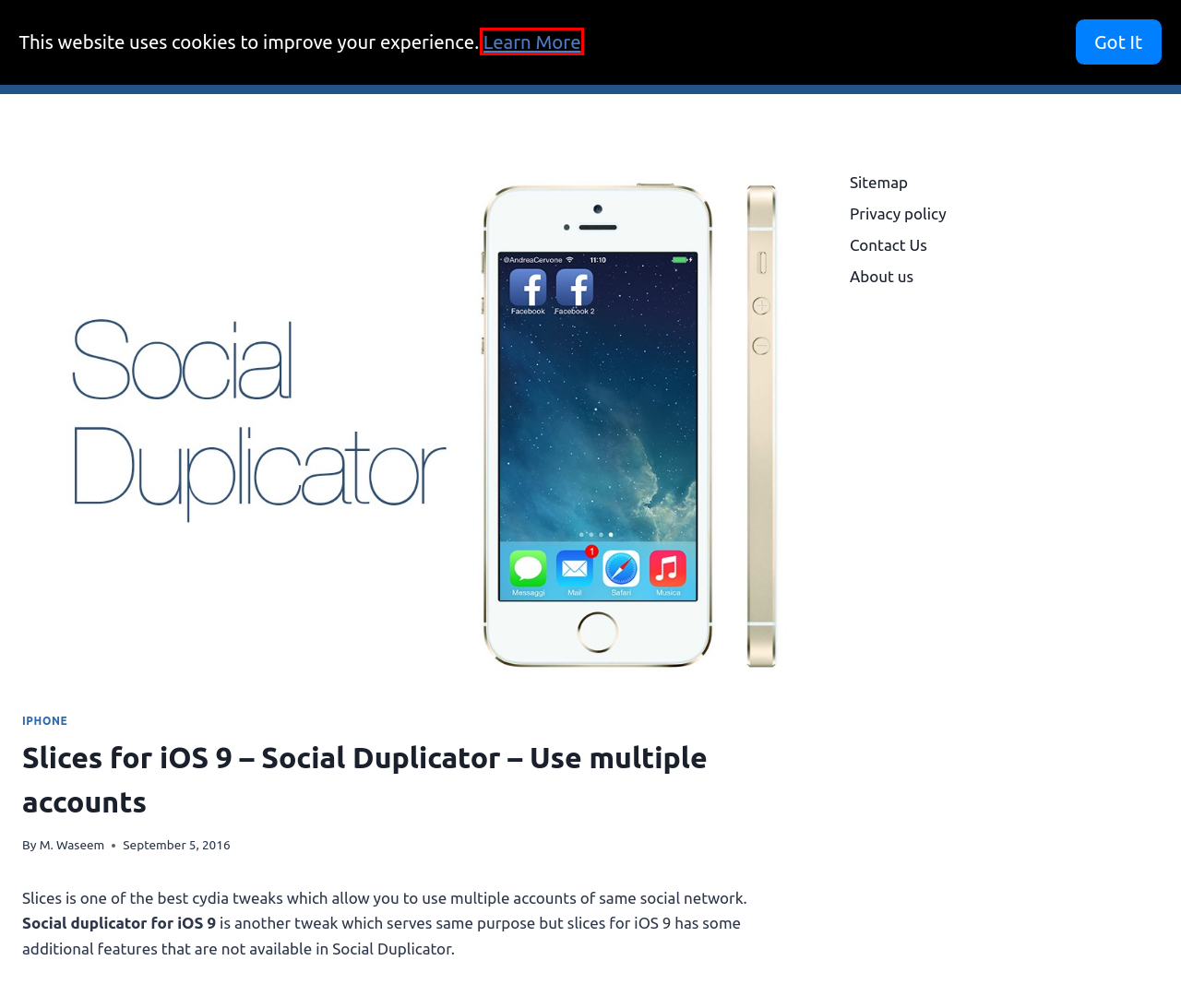You are looking at a screenshot of a webpage with a red bounding box around an element. Determine the best matching webpage description for the new webpage resulting from clicking the element in the red bounding box. Here are the descriptions:
A. Privacy policy - Rev Kid
B. Linux Archives - Rev Kid
C. Sitemap - Rev Kid
D. Android Archives - Rev Kid
E. iPhone Archives - Rev Kid
F. Reviews Archives - Rev Kid
G. Amazing facts Archives - Rev Kid
H. Downloads - Rev Kid

A